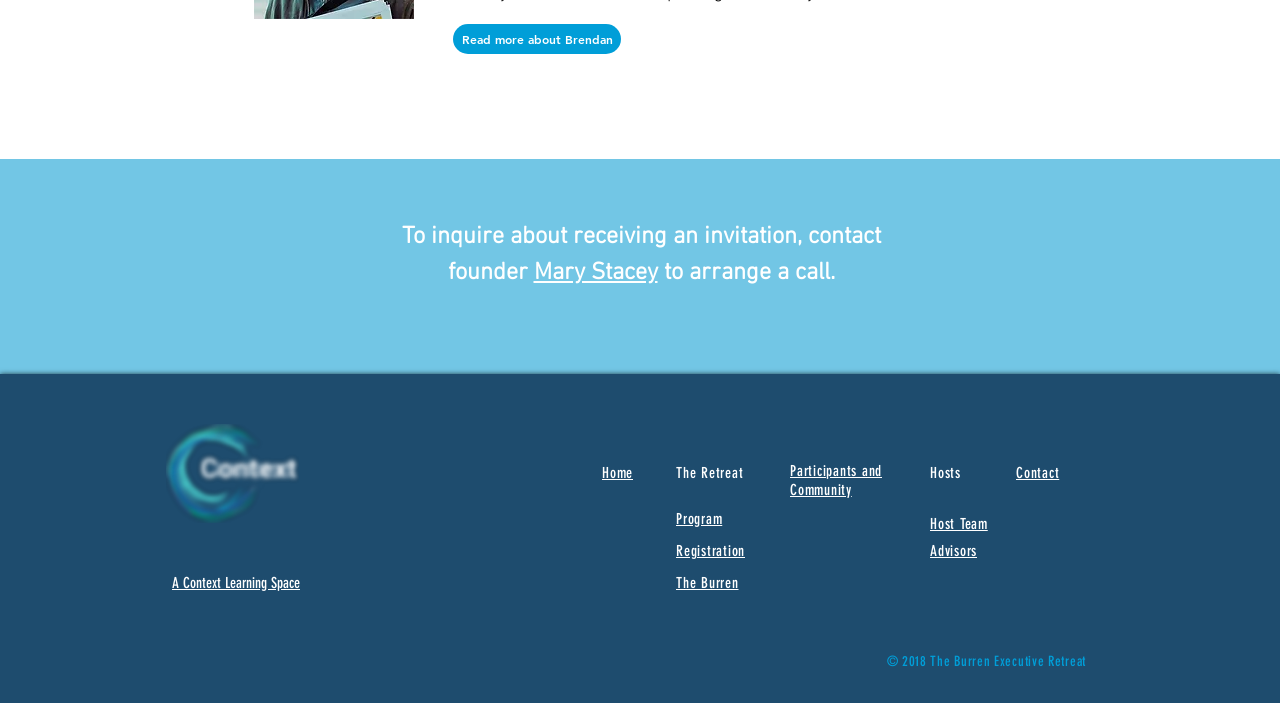Please indicate the bounding box coordinates of the element's region to be clicked to achieve the instruction: "Visit About Sylvia". Provide the coordinates as four float numbers between 0 and 1, i.e., [left, top, right, bottom].

None